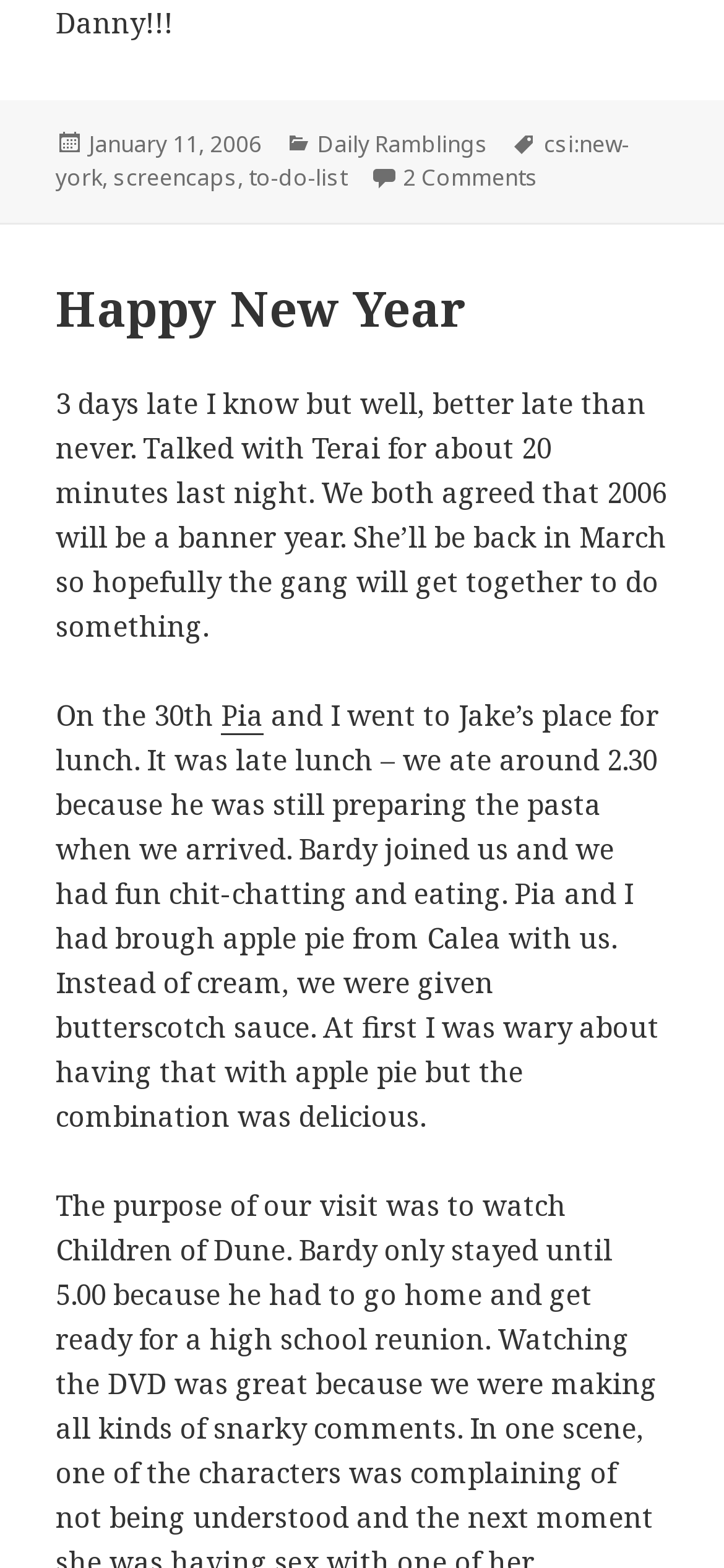Please find the bounding box coordinates in the format (top-left x, top-left y, bottom-right x, bottom-right y) for the given element description. Ensure the coordinates are floating point numbers between 0 and 1. Description: Enter Work

None